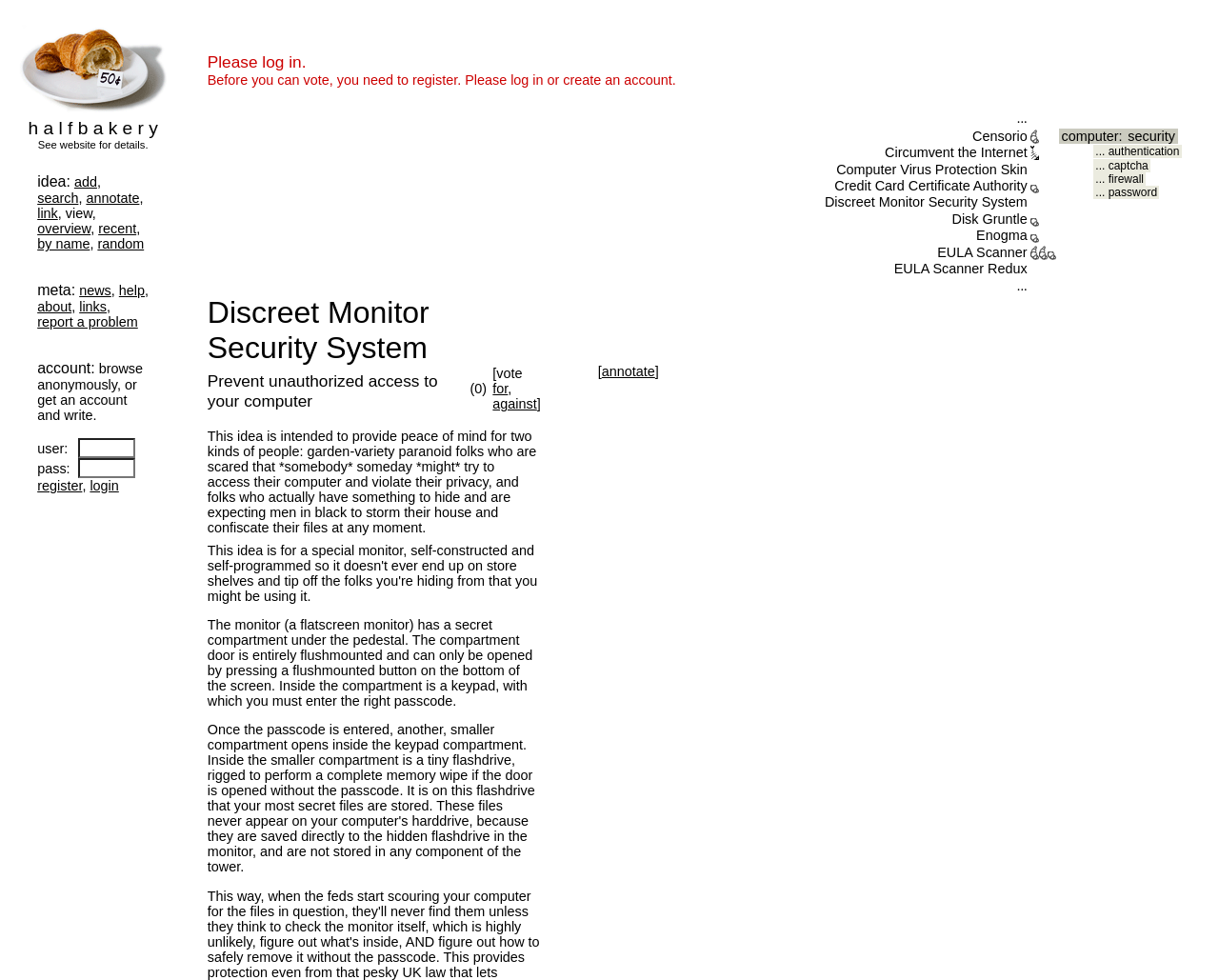Based on the description "Discreet Monitor Security System", find the bounding box of the specified UI element.

[0.17, 0.301, 0.381, 0.398]